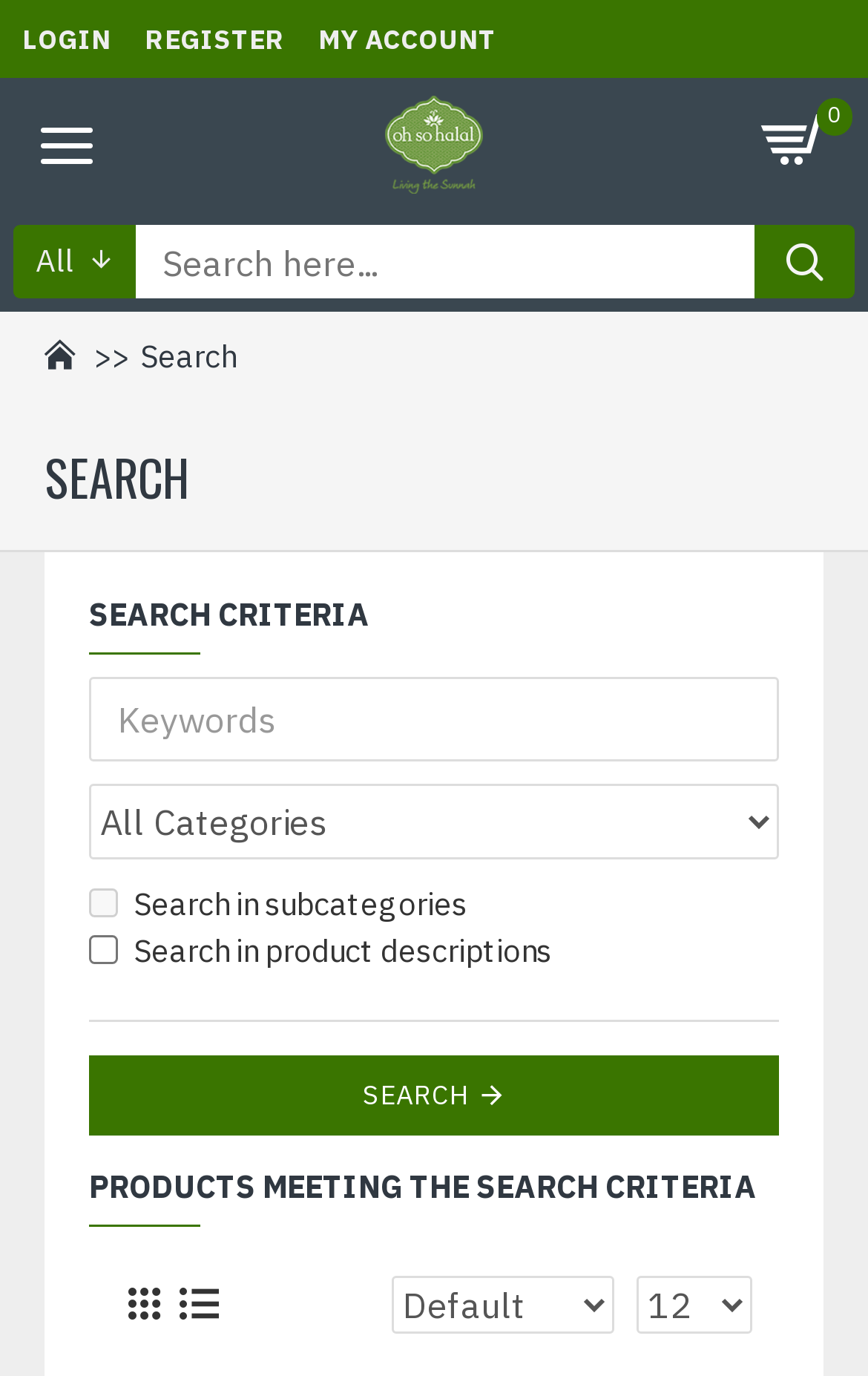How many navigation links are there at the top?
Please provide a comprehensive answer based on the information in the image.

I counted the number of links at the top of the page, which are 'LOGIN', 'REGISTER', and 'MY ACCOUNT', so there are 3 navigation links.